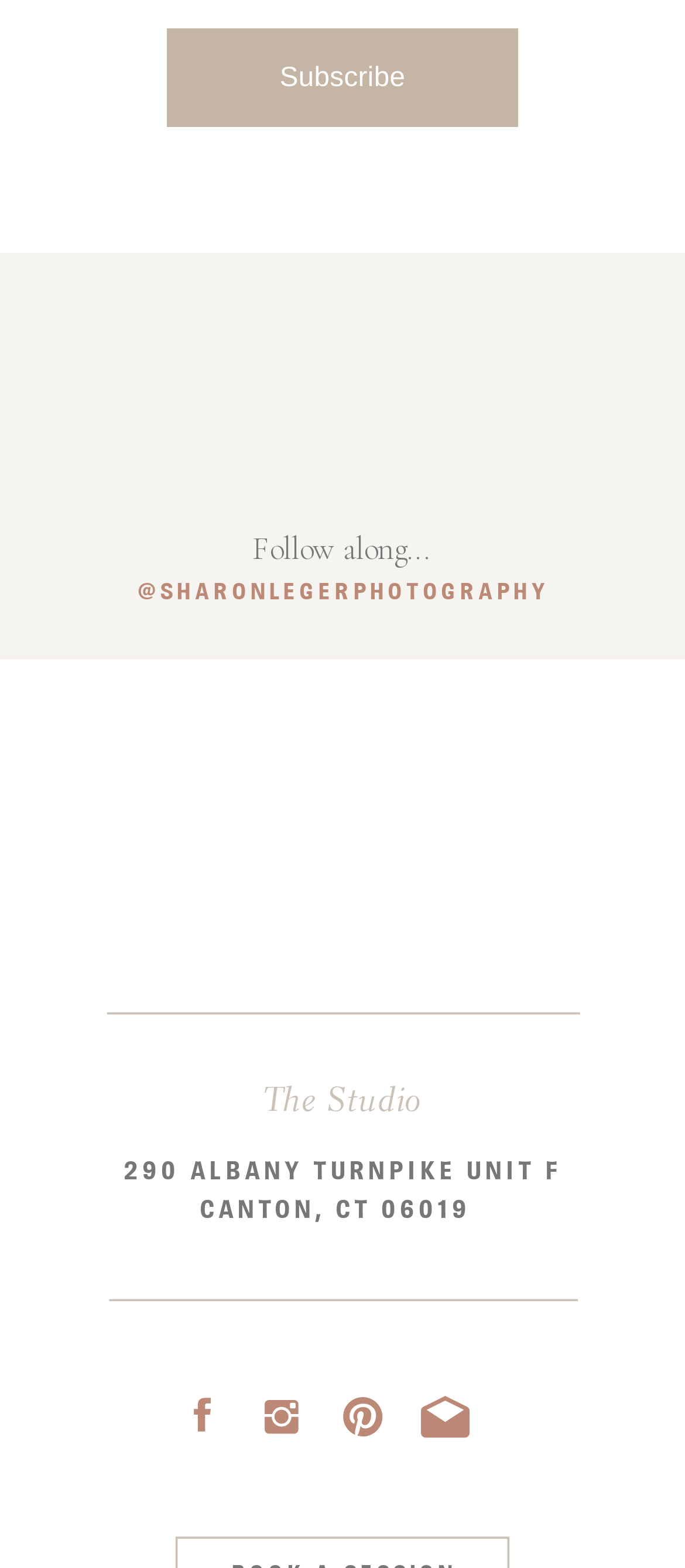Identify the bounding box coordinates of the section that should be clicked to achieve the task described: "Subscribe to the newsletter".

[0.244, 0.018, 0.756, 0.081]